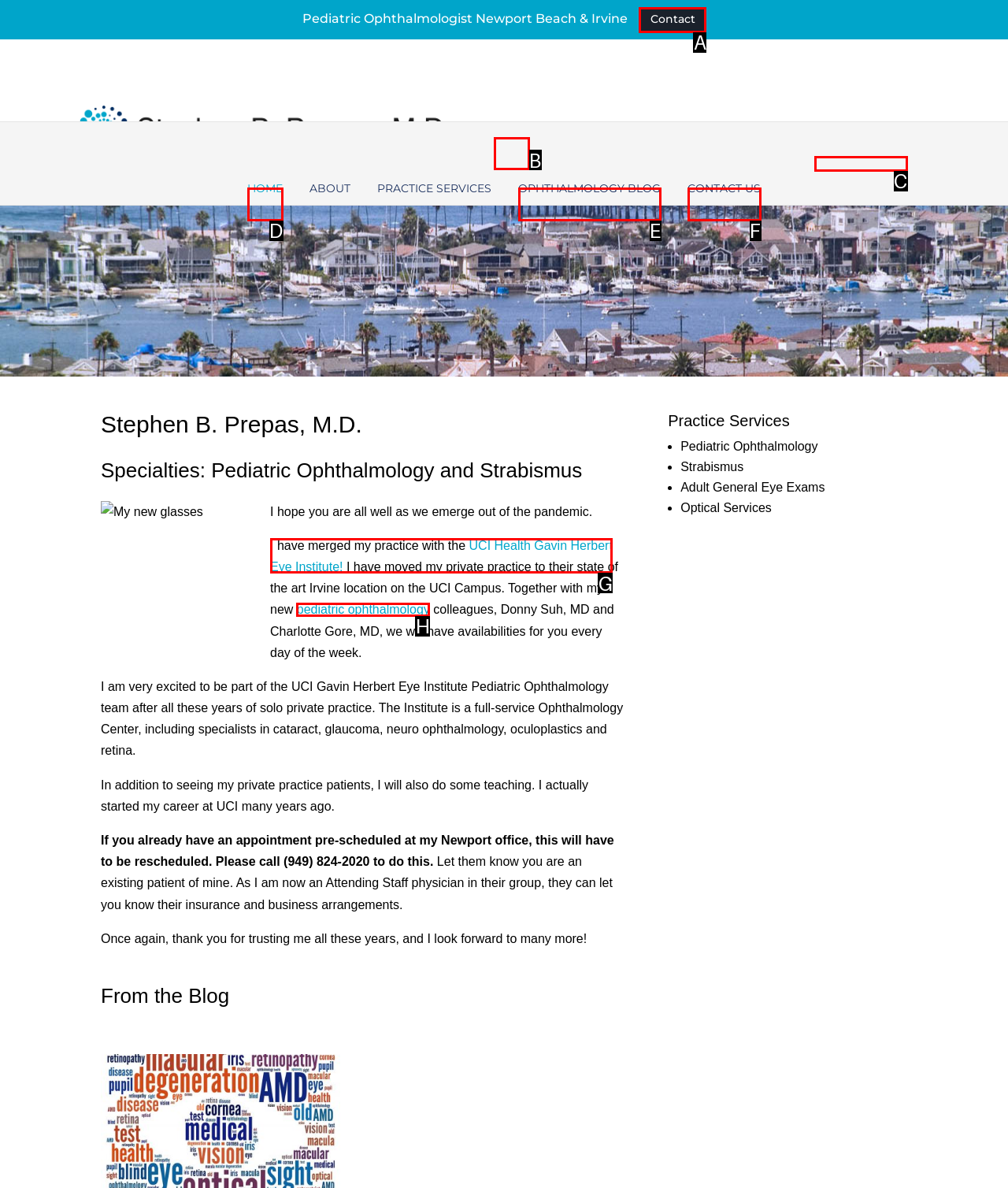To complete the task: Visit the 'HOME' page, which option should I click? Answer with the appropriate letter from the provided choices.

B